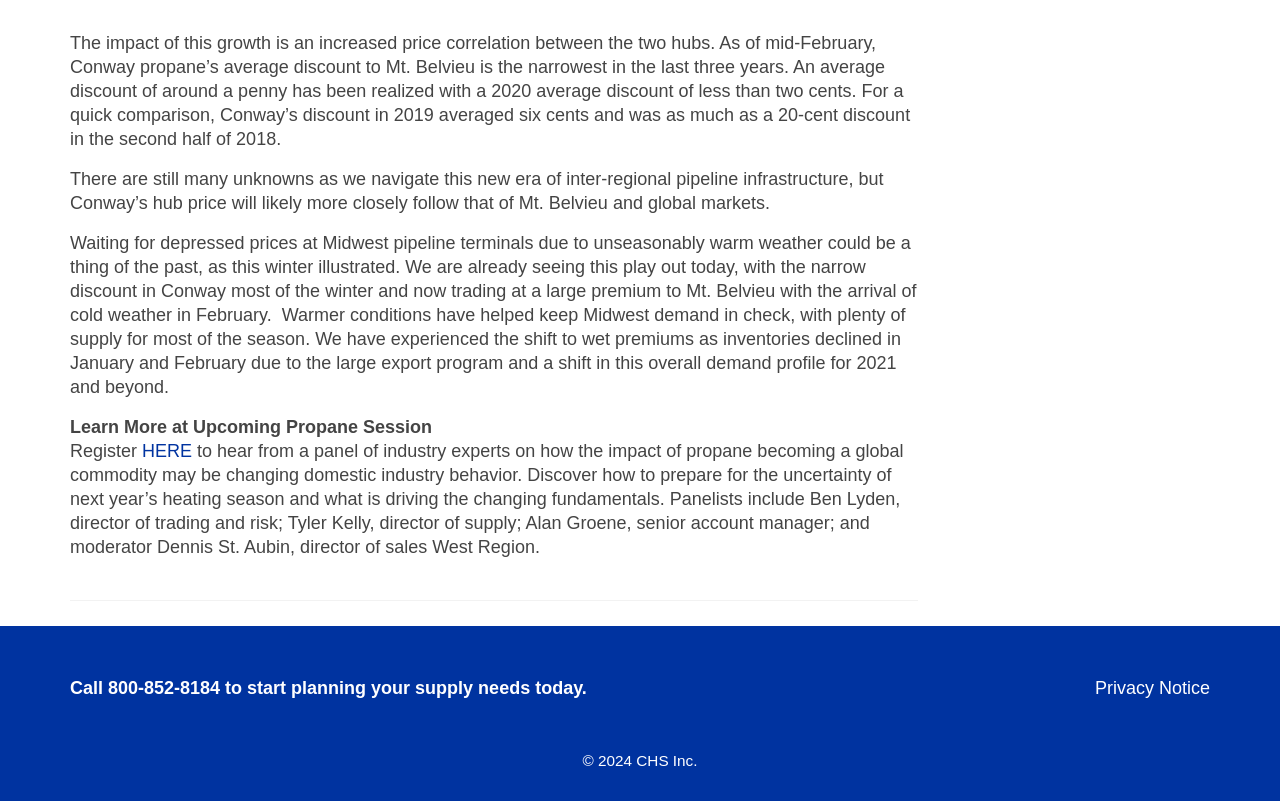Please locate the UI element described by "HERE" and provide its bounding box coordinates.

[0.111, 0.551, 0.154, 0.576]